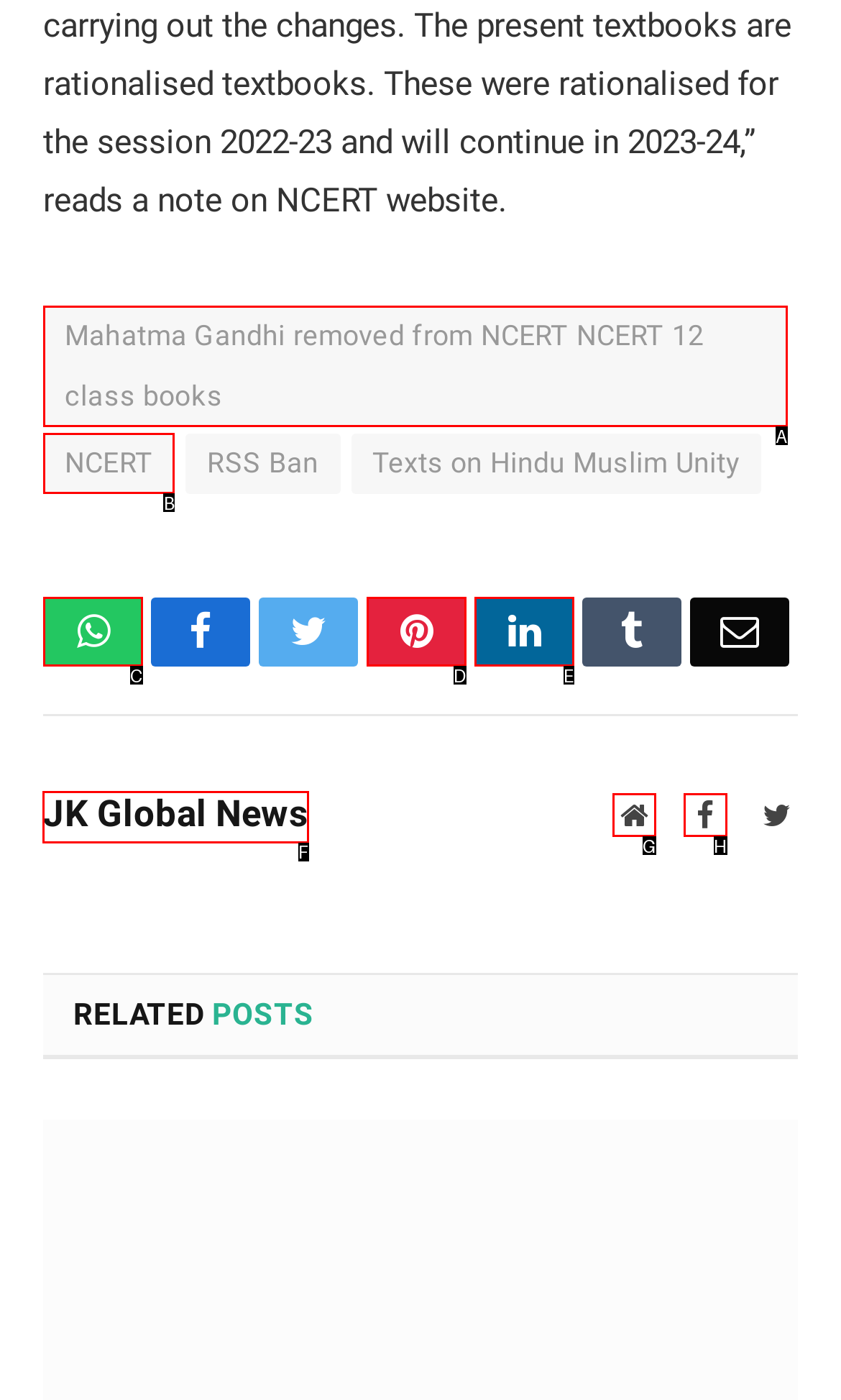Determine which HTML element to click on in order to complete the action: Visit JK Global News.
Reply with the letter of the selected option.

F